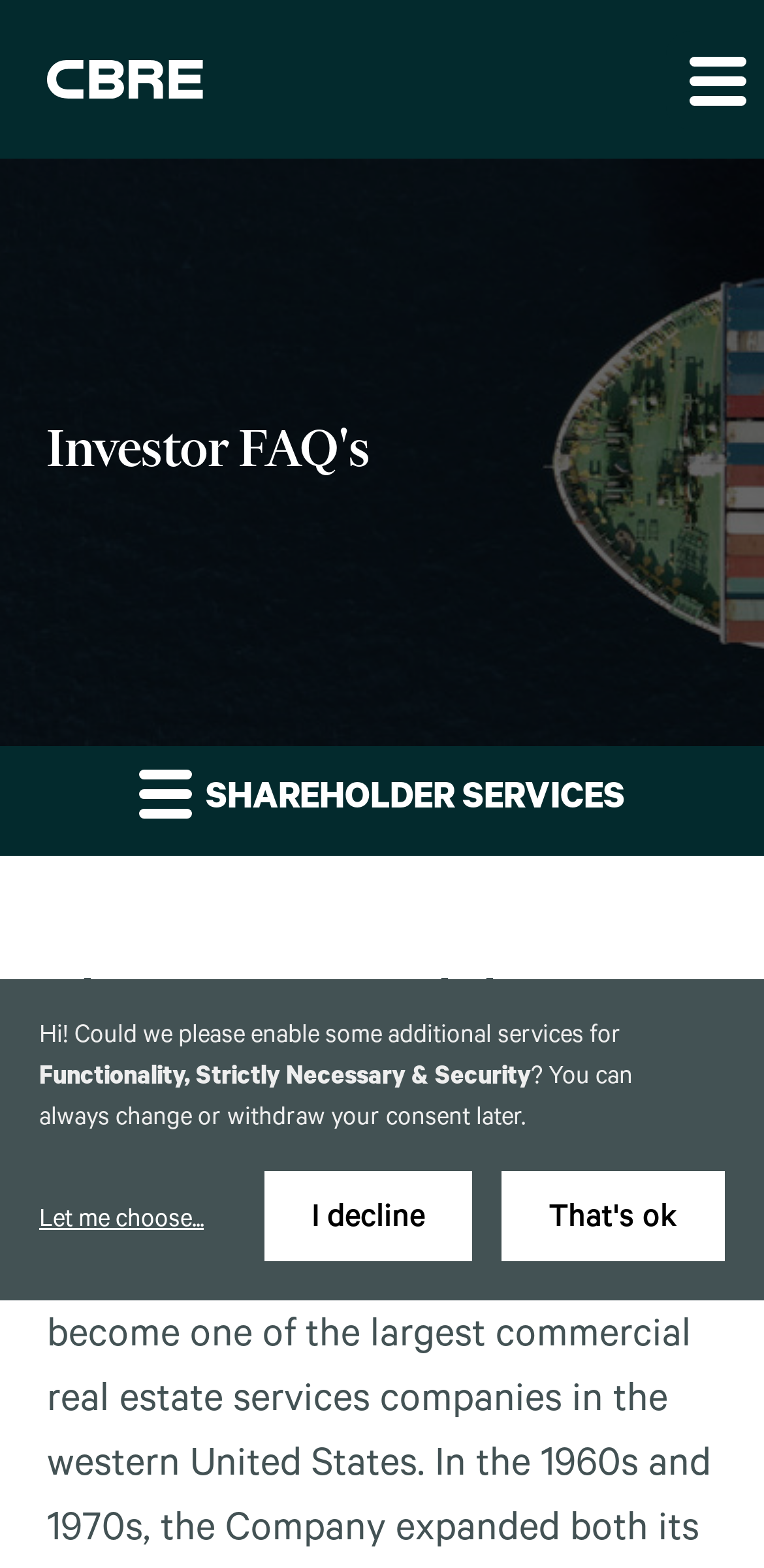Determine the bounding box coordinates for the area you should click to complete the following instruction: "Go to home page".

None